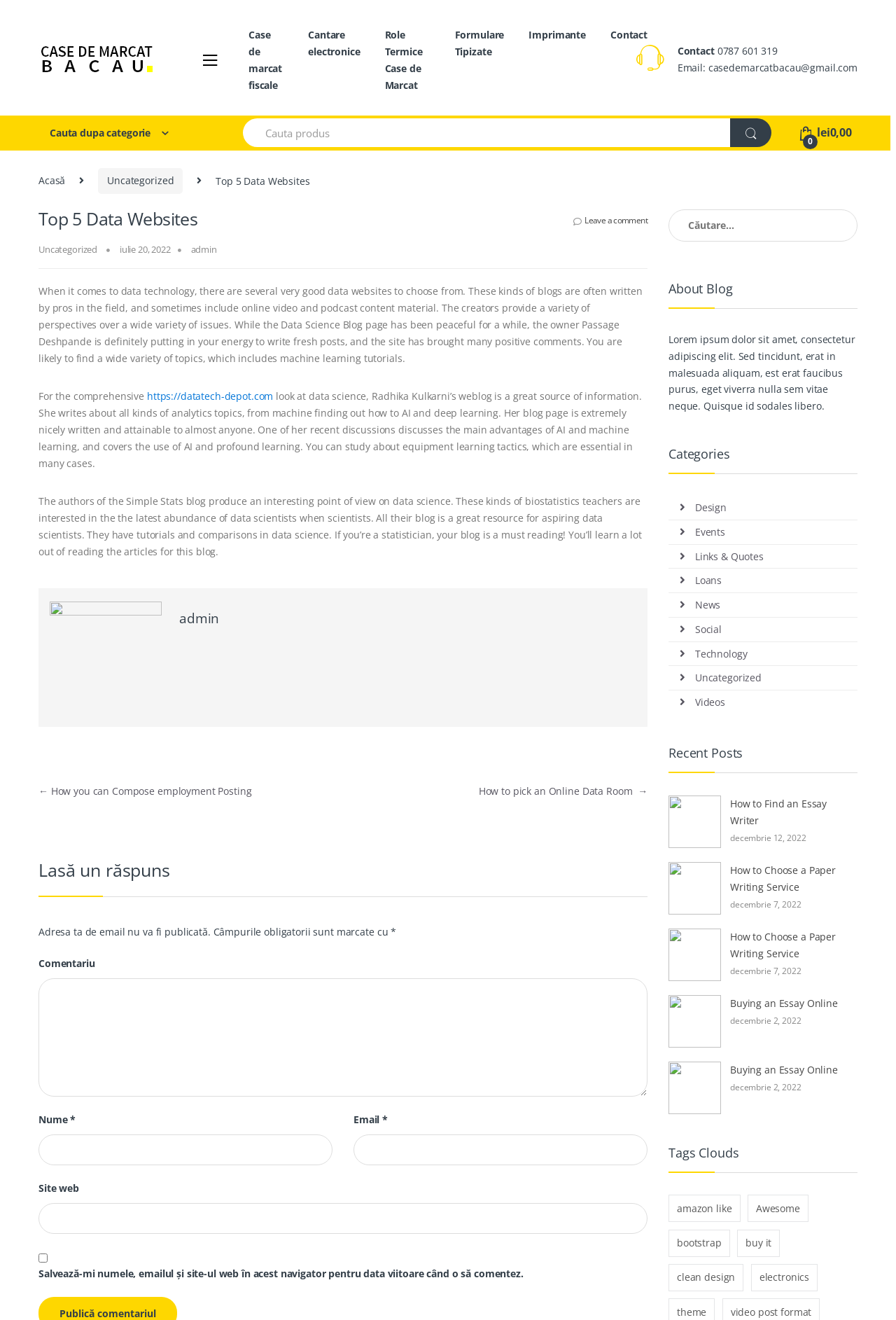Kindly determine the bounding box coordinates for the clickable area to achieve the given instruction: "Search for something".

[0.037, 0.087, 0.248, 0.114]